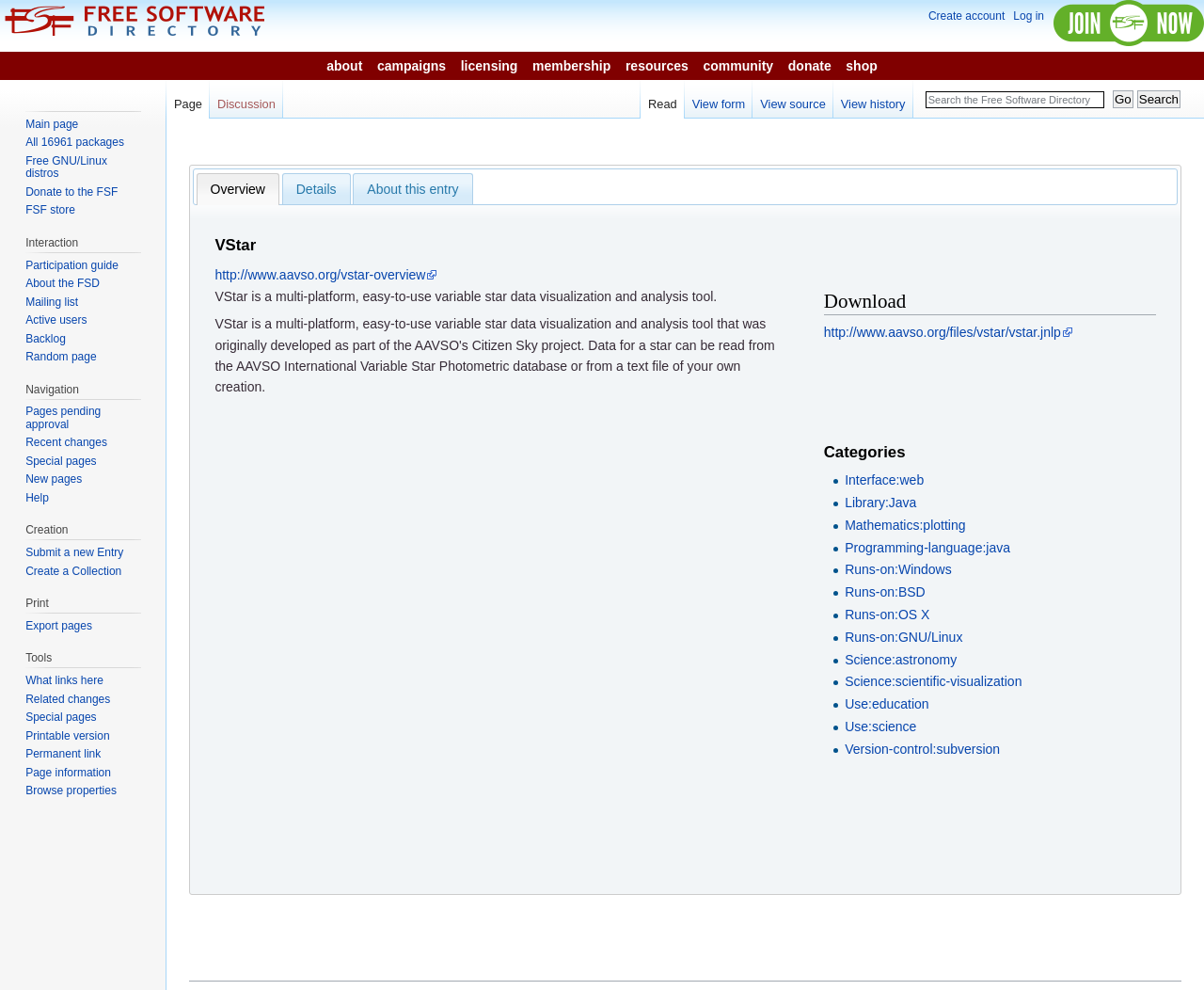Specify the bounding box coordinates of the area to click in order to follow the given instruction: "Go to the 'About this entry' tab."

[0.293, 0.175, 0.393, 0.206]